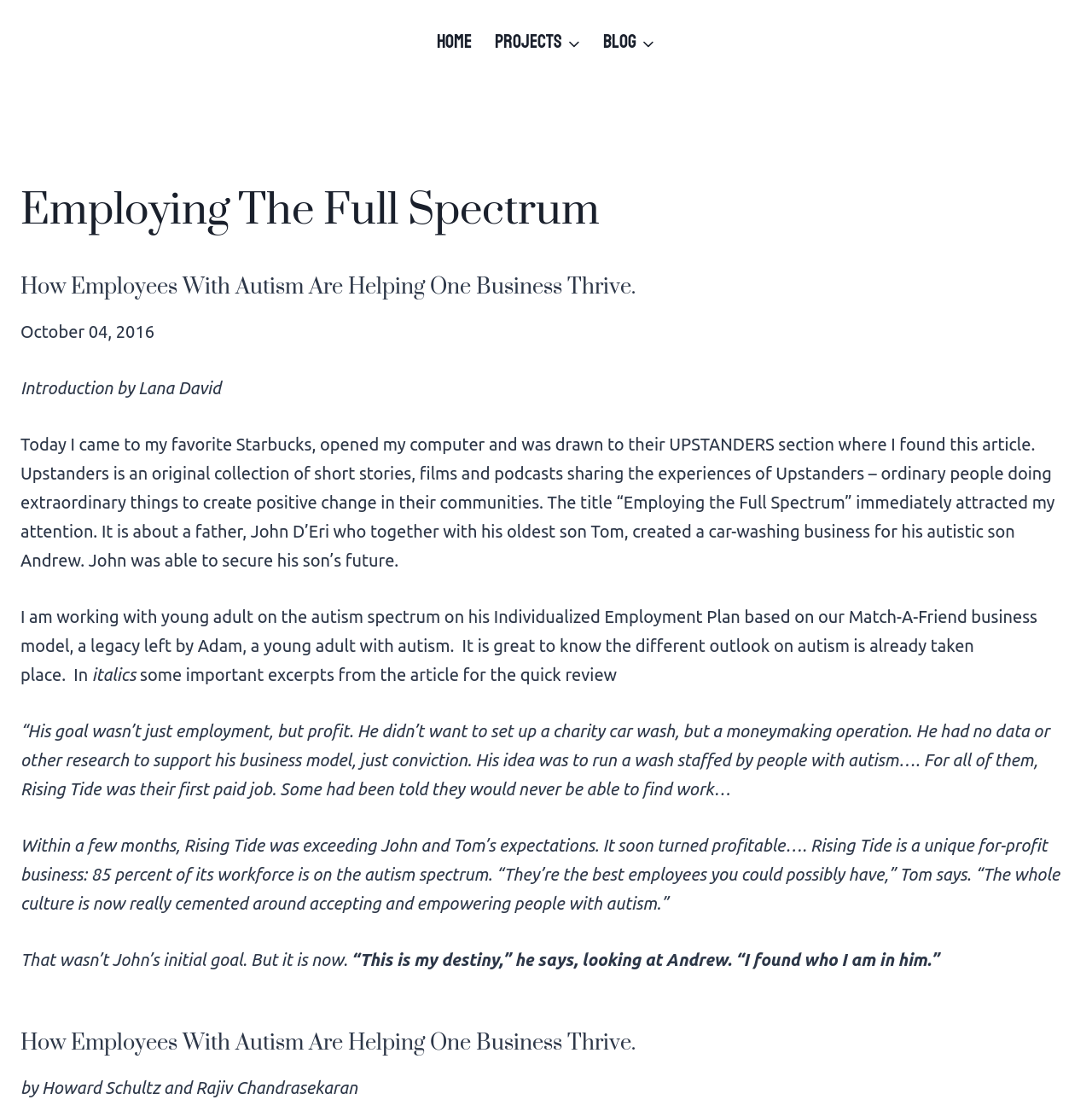Determine the bounding box for the UI element that matches this description: "ProjectsExpand".

[0.442, 0.014, 0.542, 0.063]